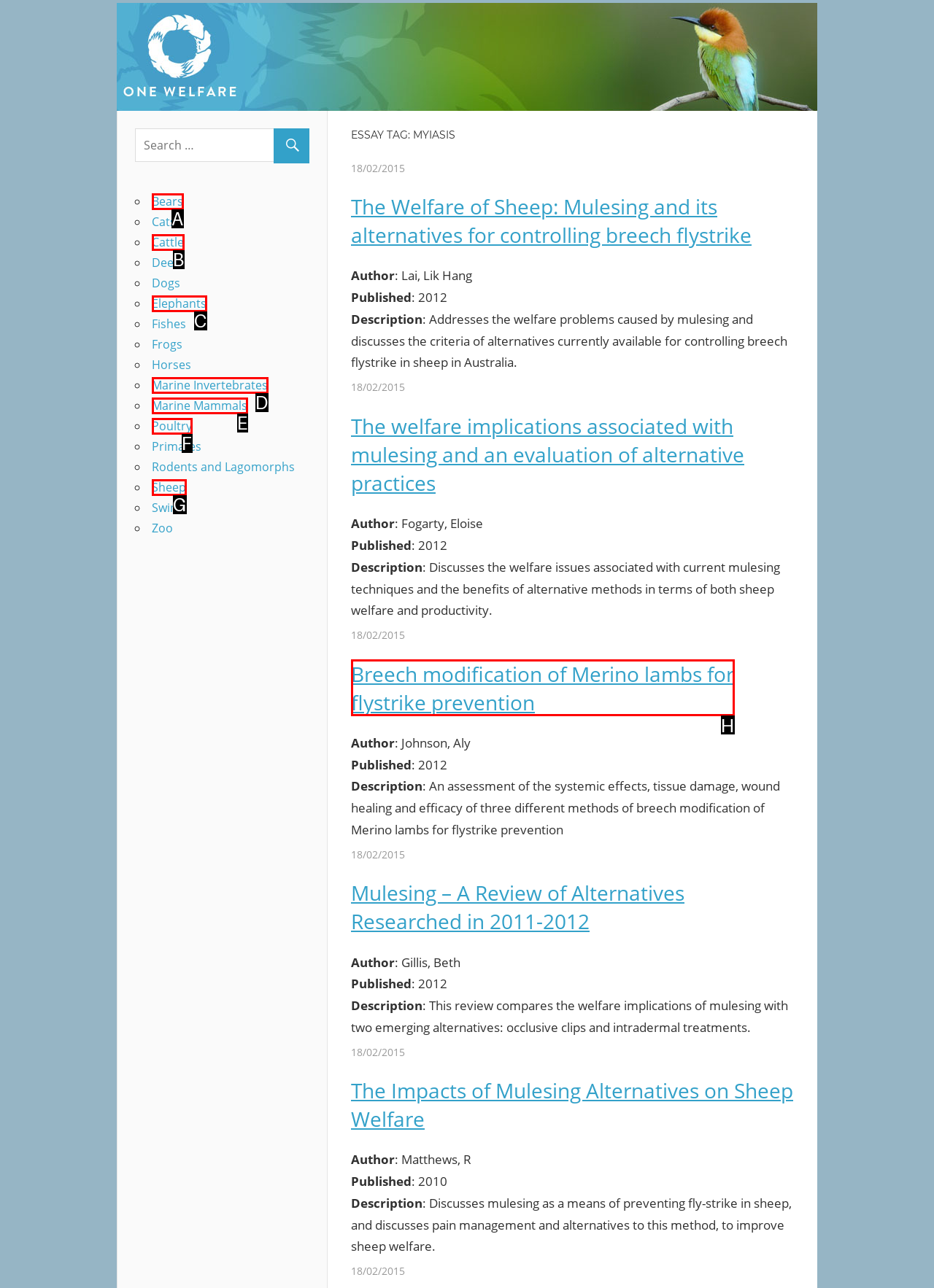Pick the option that corresponds to: Marine Mammals
Provide the letter of the correct choice.

E